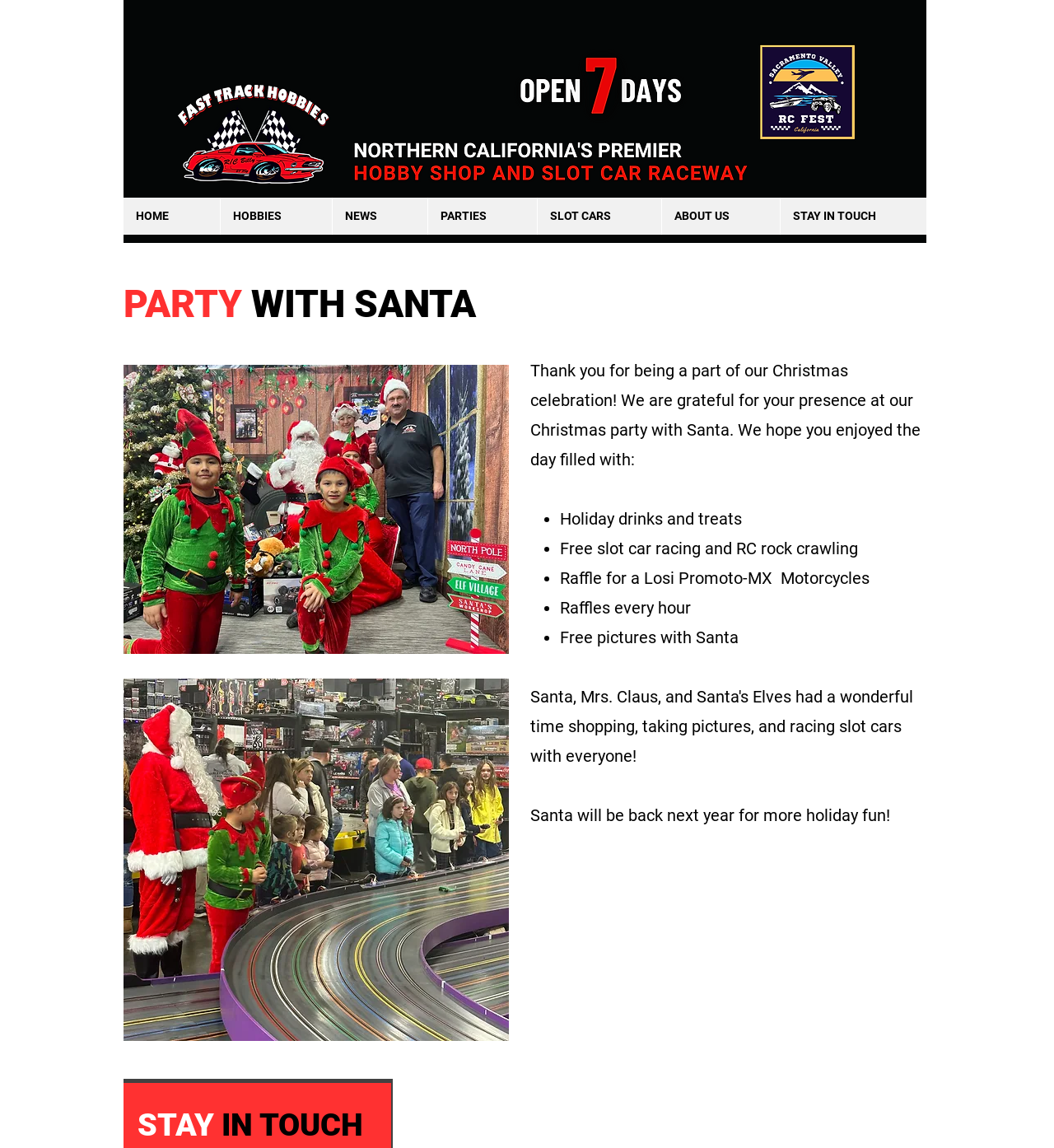Describe all the significant parts and information present on the webpage.

This webpage is about a Christmas party event hosted by Fast Track Hobbies. At the top of the page, there is a website banner image with a link to the website. Below the banner, there is a navigation menu with links to different sections of the website, including "HOME", "HOBBIES", "NEWS", "PARTIES", "SLOT CARS", "ABOUT US", and "STAY IN TOUCH".

The main content of the page is divided into two sections. On the left side, there is a heading "PARTY WITH SANTA" followed by two images, one above the other. The first image is a photo of a festive scene, and the second image is a photo of a person, possibly Santa.

On the right side of the page, there is a block of text that expresses gratitude to attendees of the Christmas party. The text is followed by a list of activities that took place during the party, including holiday drinks and treats, free slot car racing and RC rock crawling, raffles, and free pictures with Santa. Each list item is marked with a bullet point.

At the bottom of the page, there is a heading "STAY IN TOUCH" with a link to a section of the website where visitors can stay updated with the latest news and events.